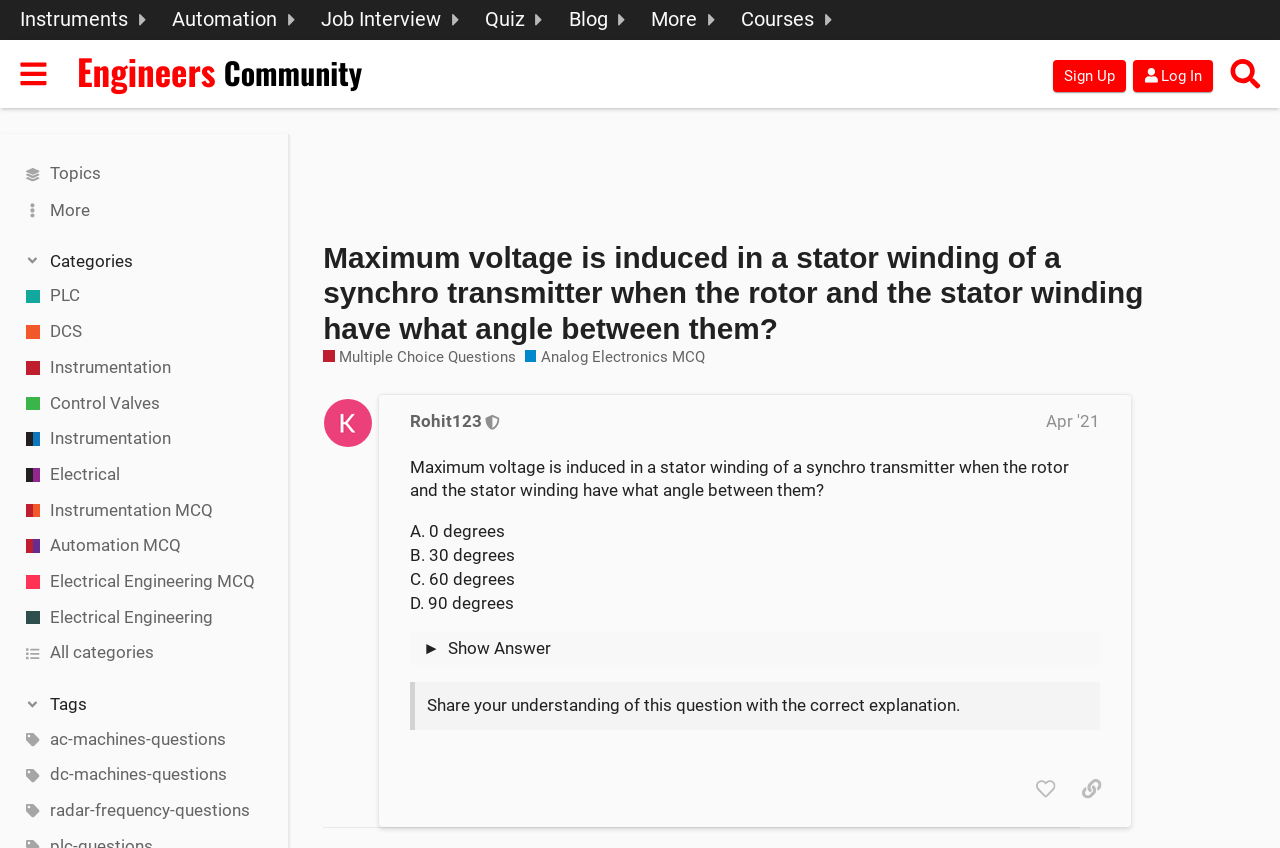Please specify the bounding box coordinates of the region to click in order to perform the following instruction: "go to next page".

None